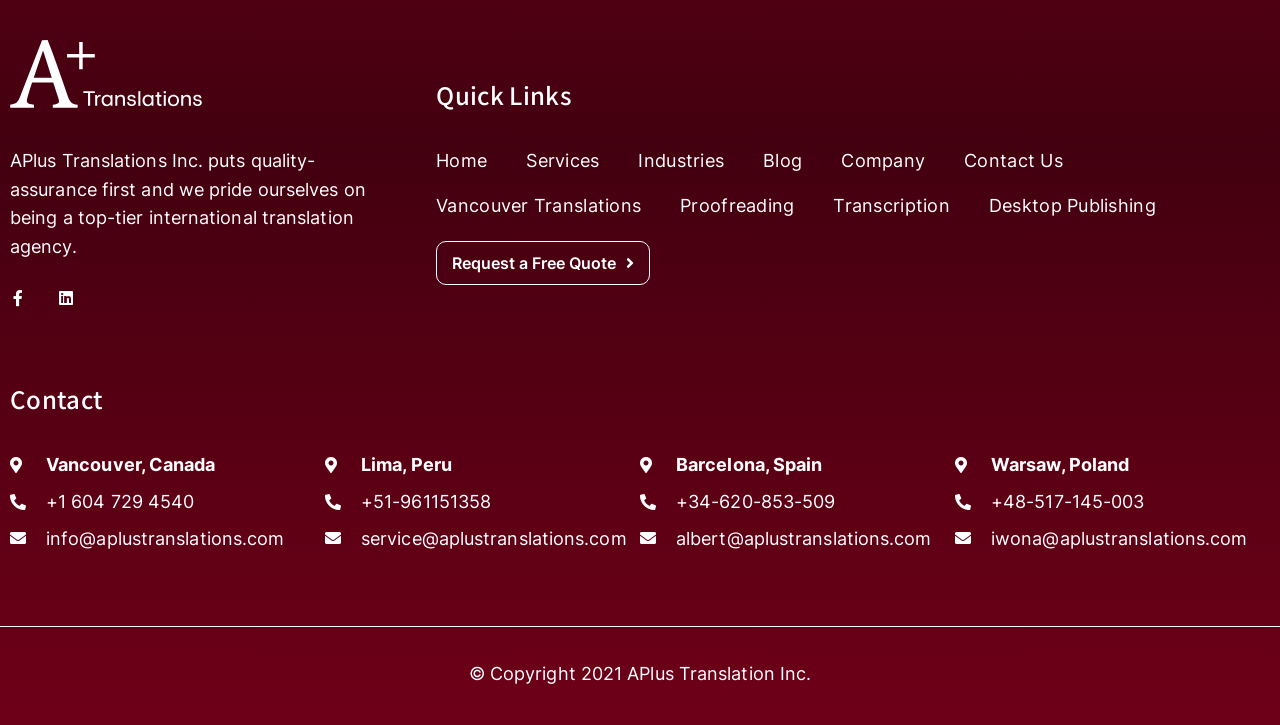Show the bounding box coordinates of the element that should be clicked to complete the task: "Visit the Home page".

[0.341, 0.208, 0.399, 0.27]